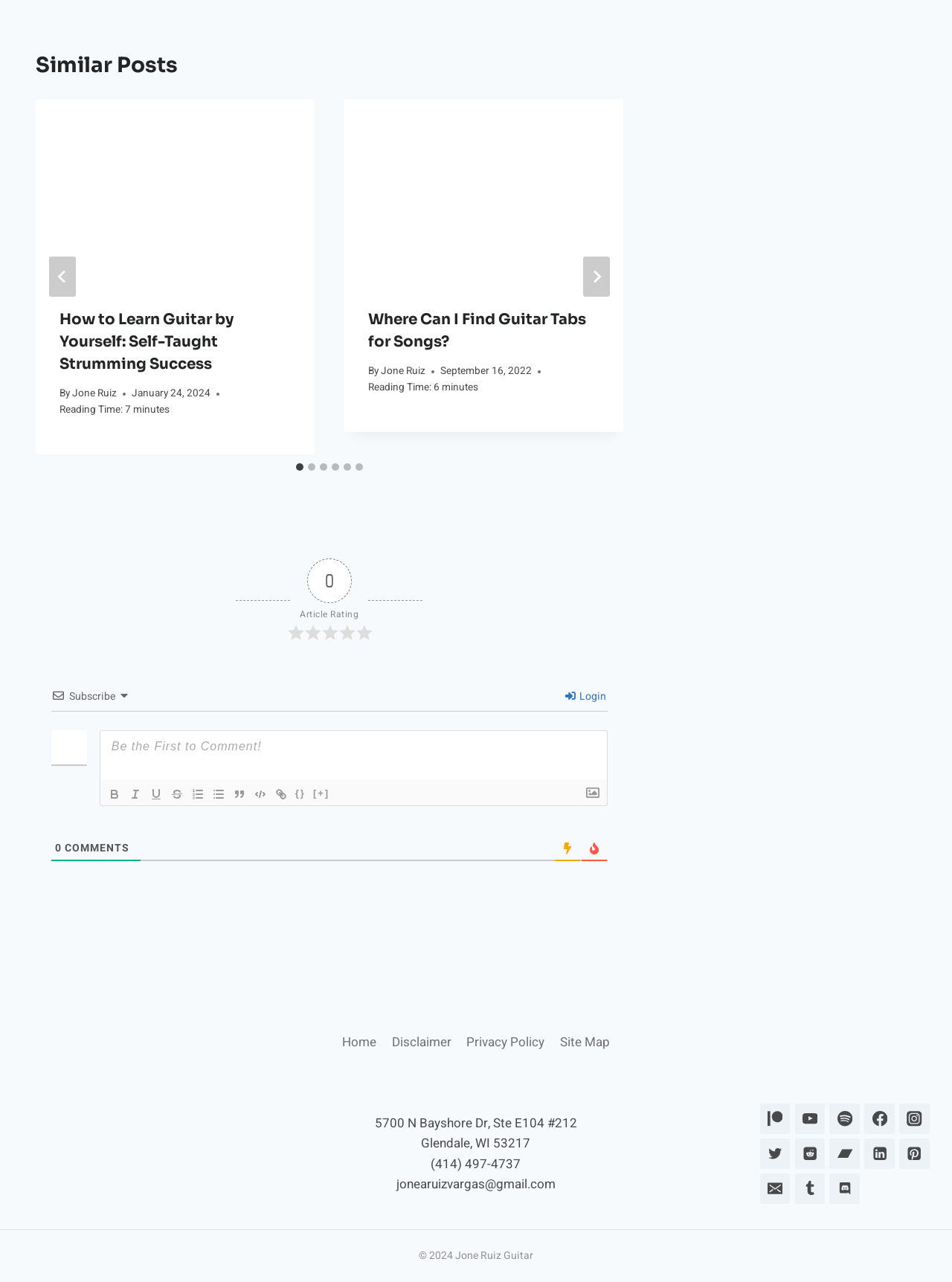Please find the bounding box for the UI element described by: "parent_node: {} title="Ordered List" value="ordered"".

[0.197, 0.612, 0.219, 0.626]